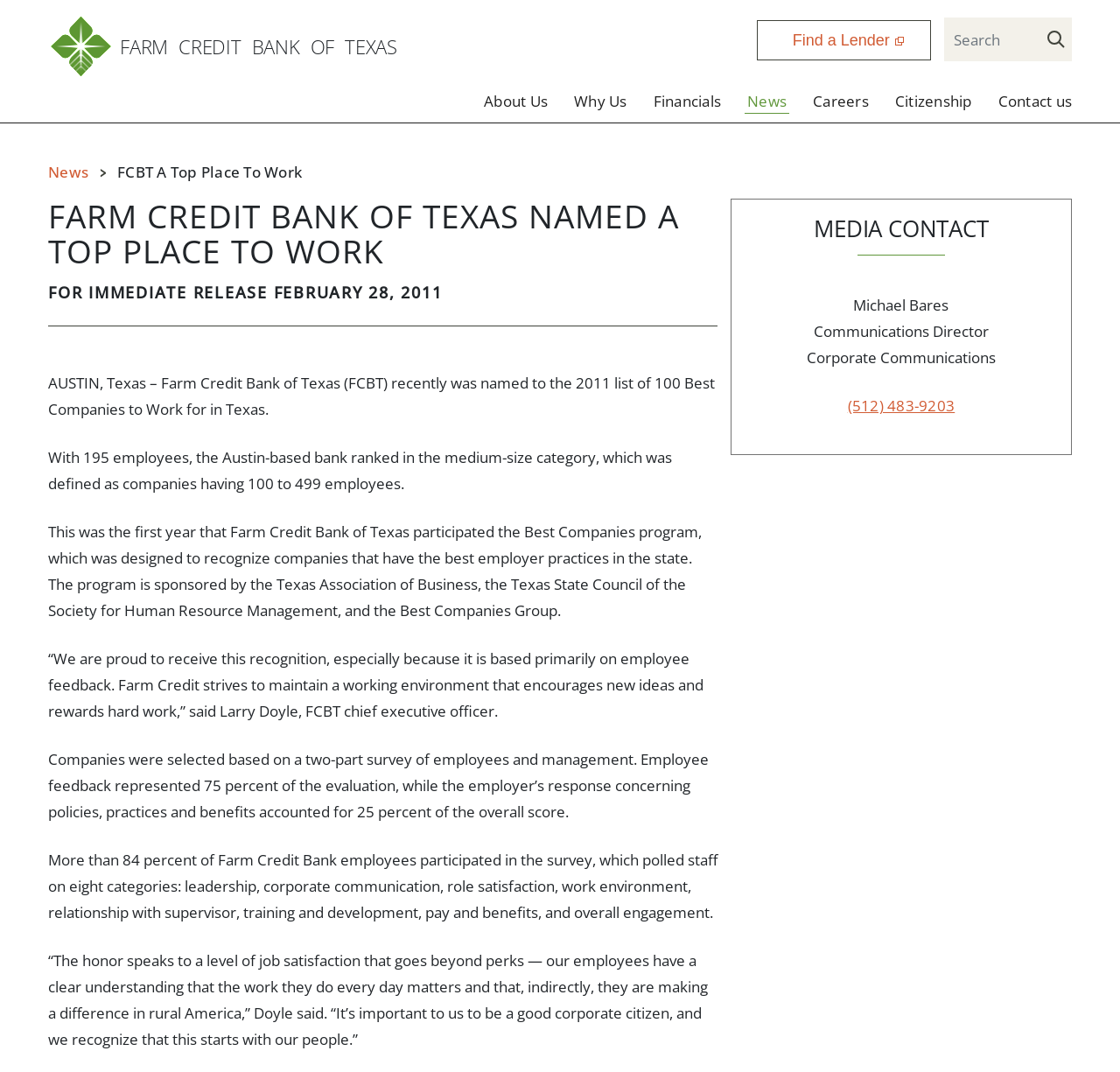Predict the bounding box of the UI element based on this description: "News".

[0.043, 0.151, 0.079, 0.169]